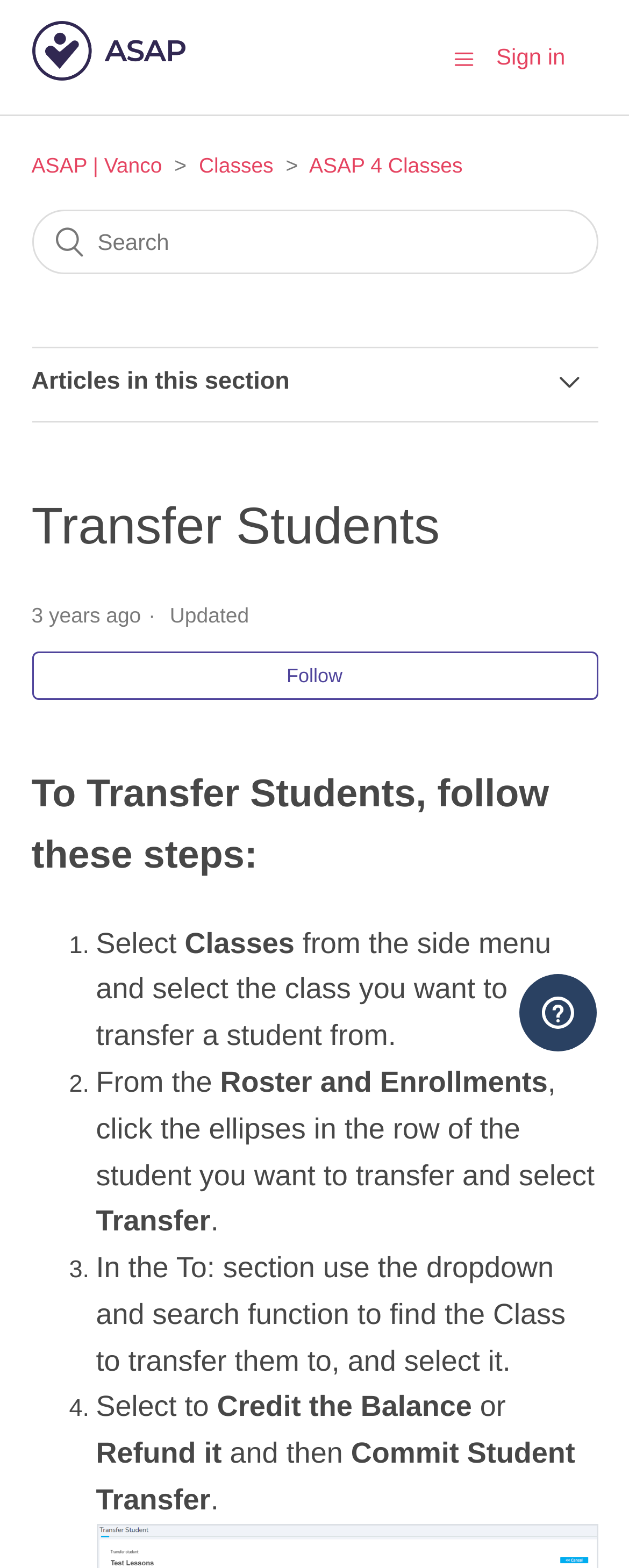Determine the bounding box coordinates for the clickable element required to fulfill the instruction: "Search for something". Provide the coordinates as four float numbers between 0 and 1, i.e., [left, top, right, bottom].

[0.05, 0.133, 0.95, 0.174]